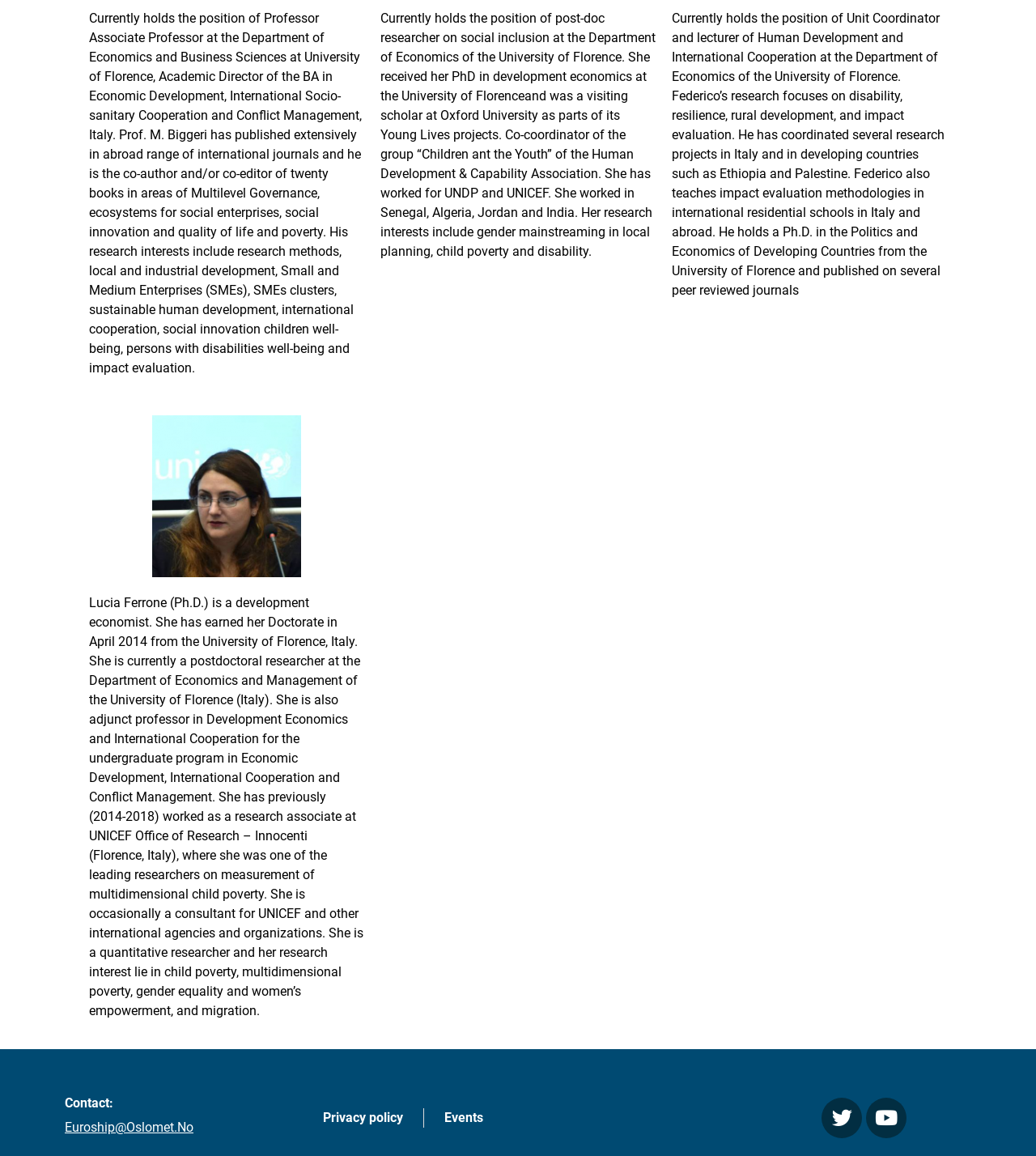What is the profession of the person described in the first paragraph?
Provide a detailed and well-explained answer to the question.

The first paragraph describes a person who holds the position of Professor Associate Professor at the Department of Economics and Business Sciences at University of Florence, which indicates that the person is a professor.